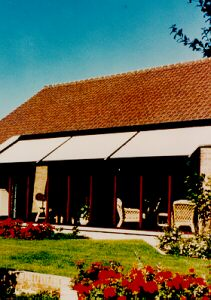Respond with a single word or short phrase to the following question: 
What is the purpose of the awnings?

Provide shade